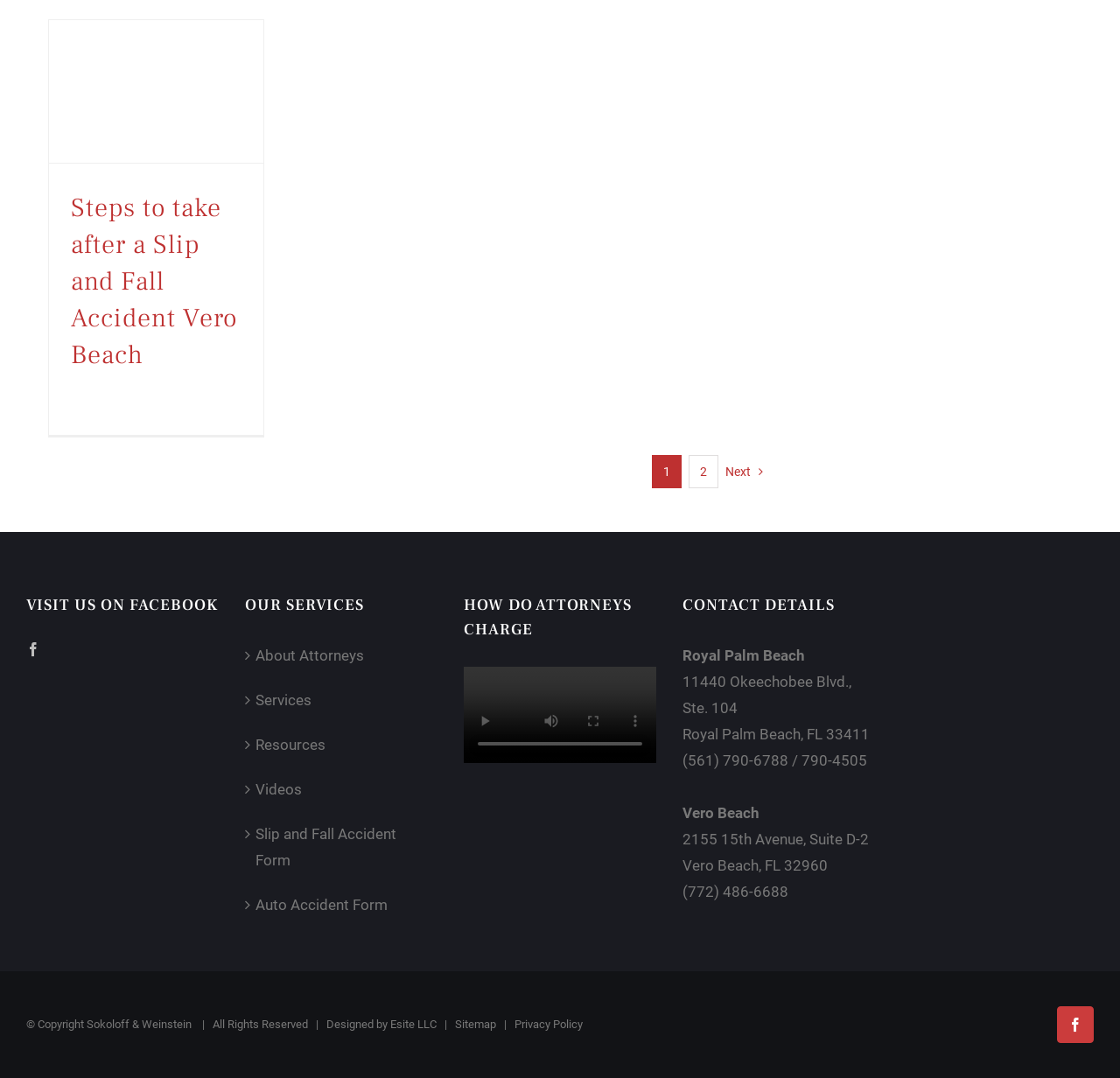Given the description of the UI element: "Slip and Fall Accident Form", predict the bounding box coordinates in the form of [left, top, right, bottom], with each value being a float between 0 and 1.

[0.228, 0.761, 0.383, 0.81]